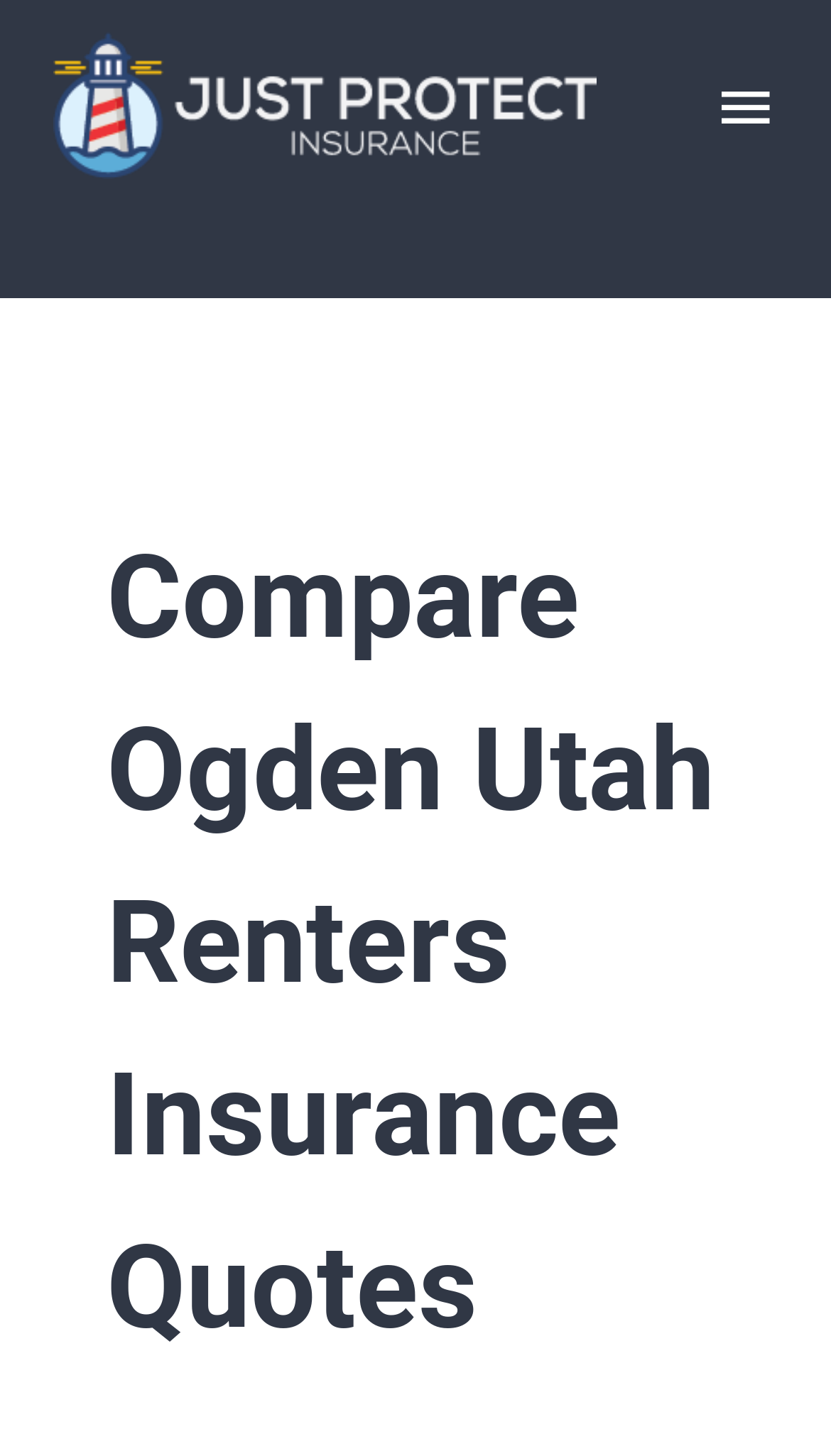Generate a detailed explanation of the webpage's features and information.

The webpage is about renters insurance in Ogden, Utah, with a focus on comparing quotes from top carriers. At the top left of the page, there is a logo of "Just Protect Insurance" accompanied by a link to the website's homepage. To the right of the logo, there is a navigation menu with a toggle button that expands to reveal several options, including "HOME", "SERVICES", "ABOUT", "CONTACT US", and "BLOG".

Below the navigation menu, the main content of the page is a heading that reads "Compare Ogden Utah Renters Insurance Quotes", which is centered near the top of the page. There are no other visible UI elements or text on the page besides the navigation menu and the heading.